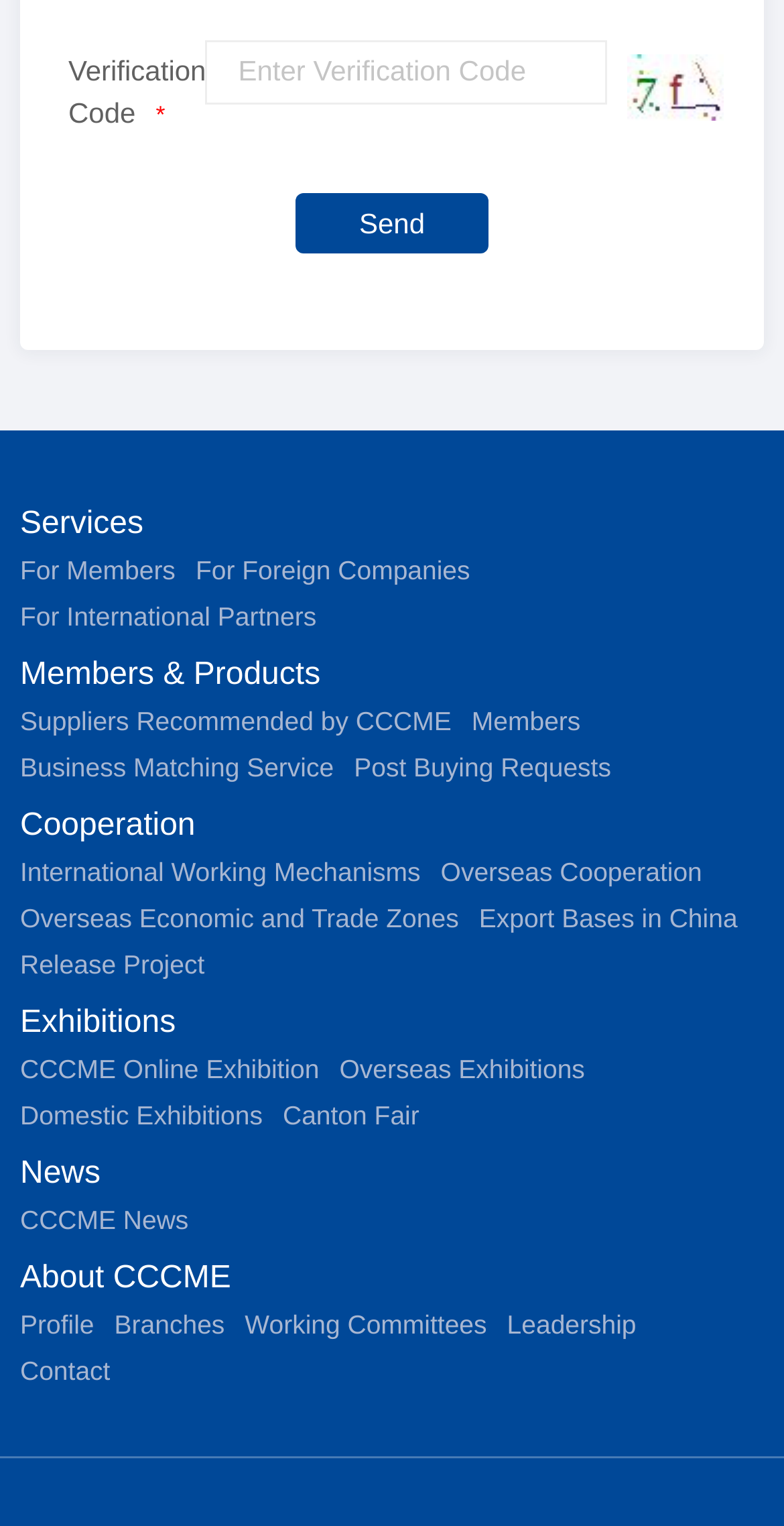What is the purpose of the verification code?
Using the image as a reference, answer the question in detail.

The webpage has a textbox labeled 'Enter Verification Code' and a link to refresh the code, indicating that the verification code is required to proceed with some action on the website, likely to verify the user's identity or authenticity.